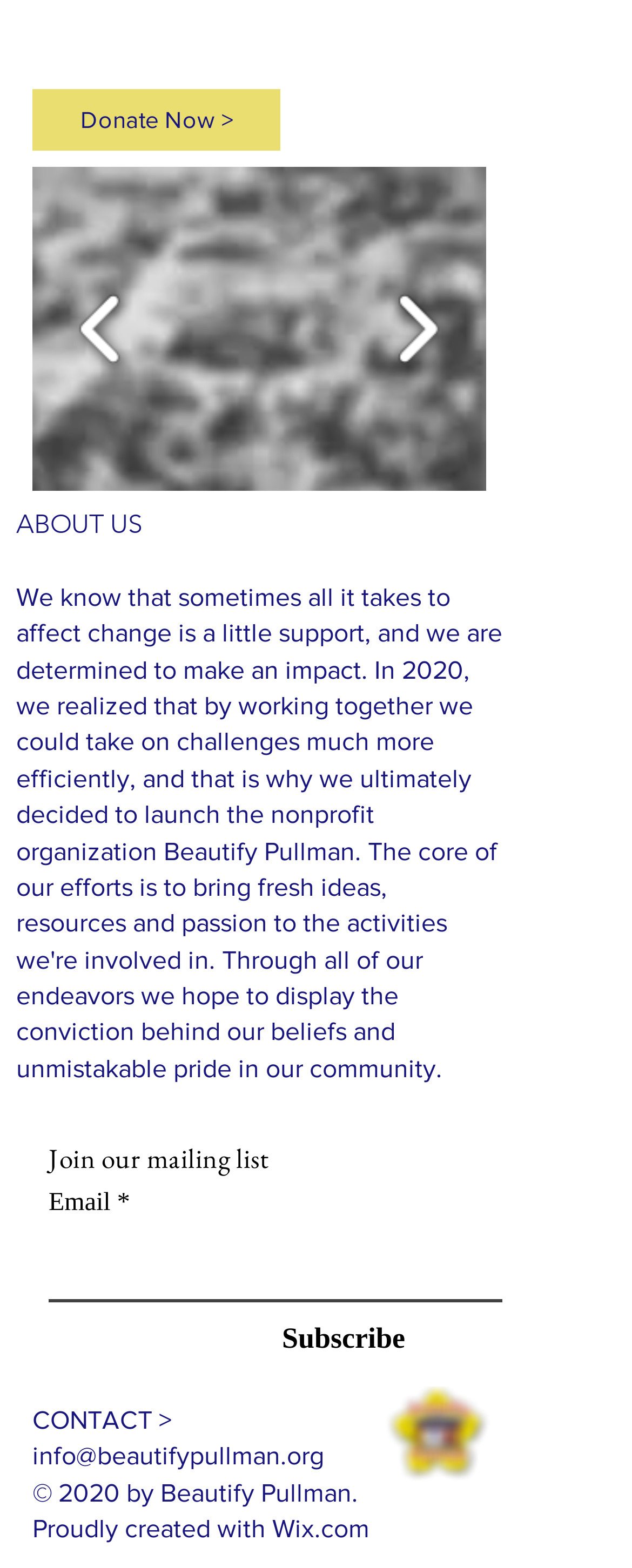Observe the image and answer the following question in detail: What is the purpose of the 'Donate Now' link?

The 'Donate Now' link is a call-to-action button that allows users to contribute financially to the organization, indicating that the website is related to a non-profit or charity.